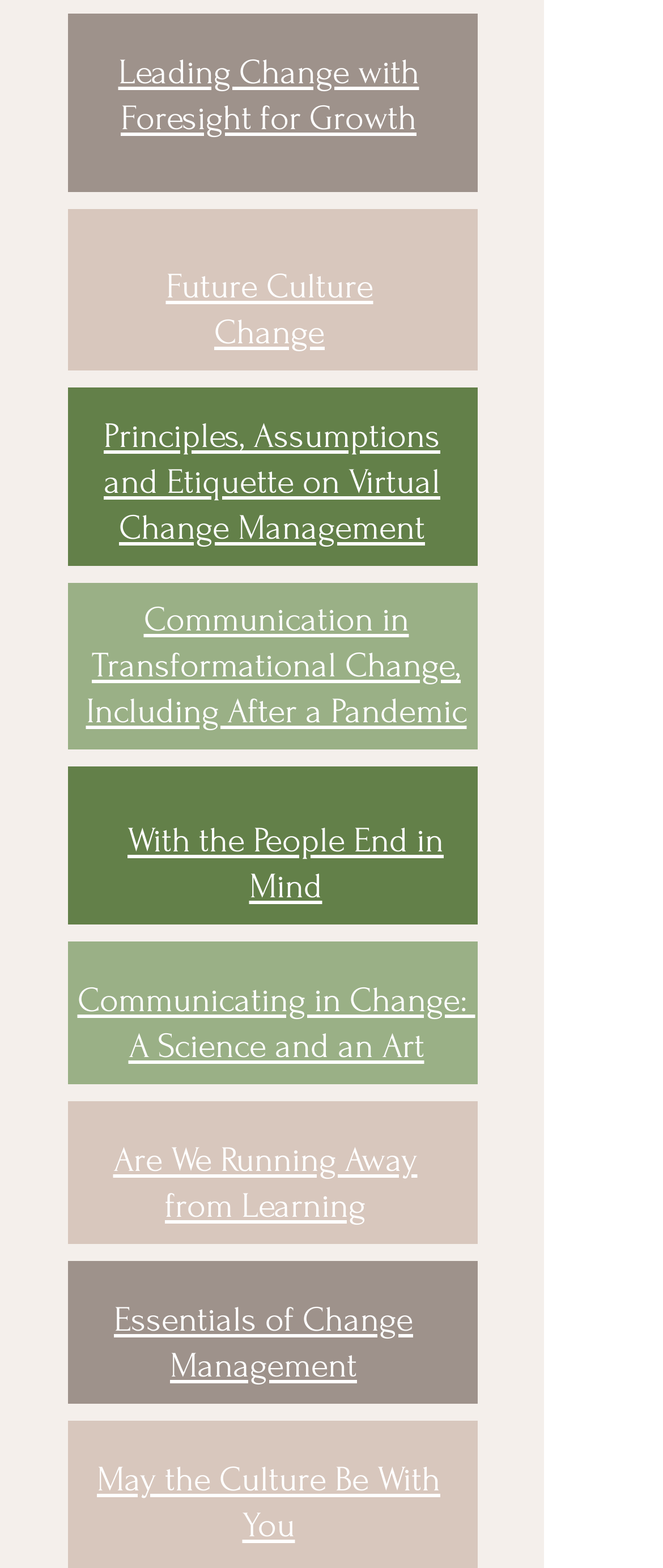What is the last heading on the webpage? Based on the image, give a response in one word or a short phrase.

May the Culture Be With You